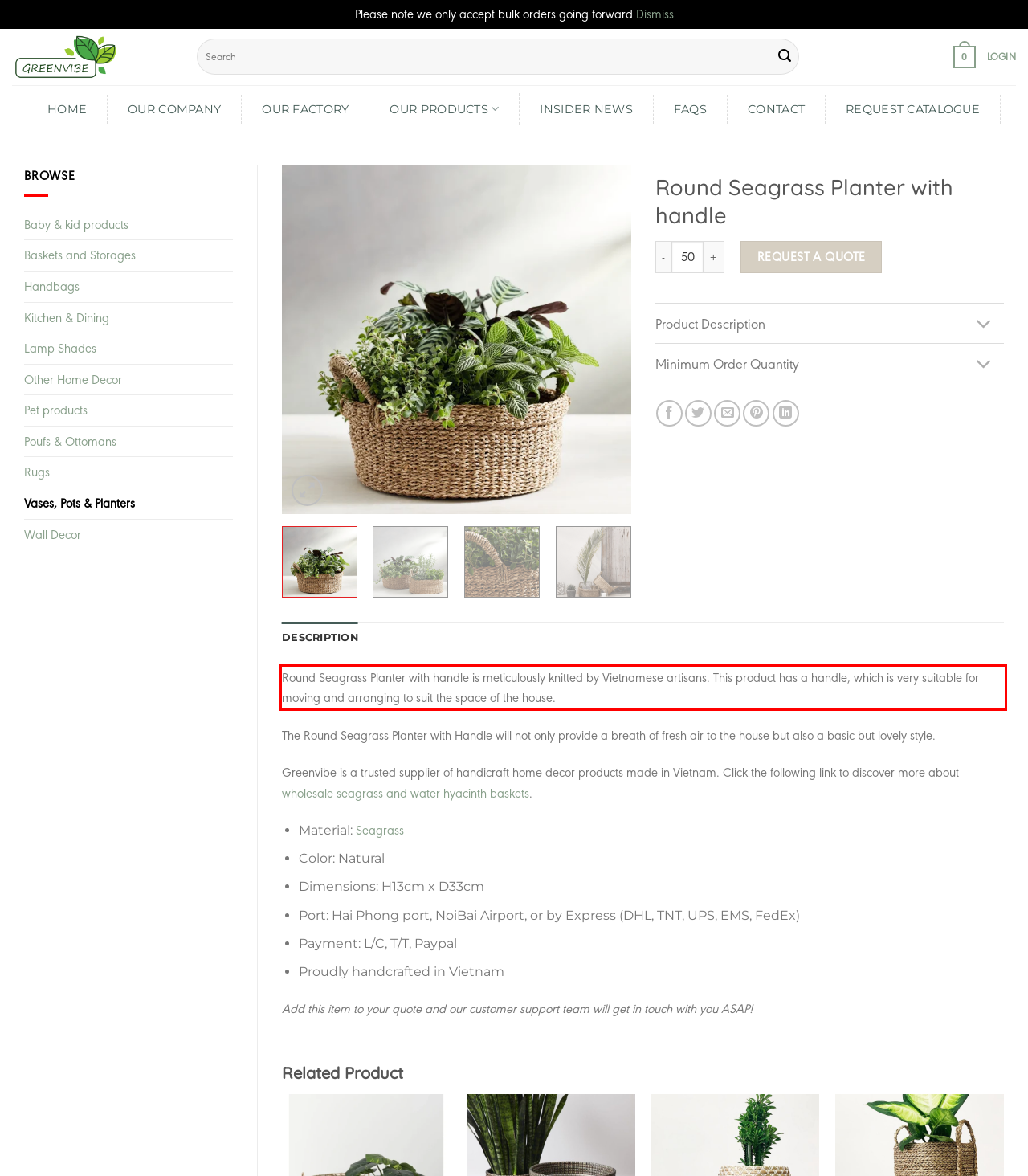The screenshot provided shows a webpage with a red bounding box. Apply OCR to the text within this red bounding box and provide the extracted content.

Round Seagrass Planter with handle is meticulously knitted by Vietnamese artisans. This product has a handle, which is very suitable for moving and arranging to suit the space of the house.